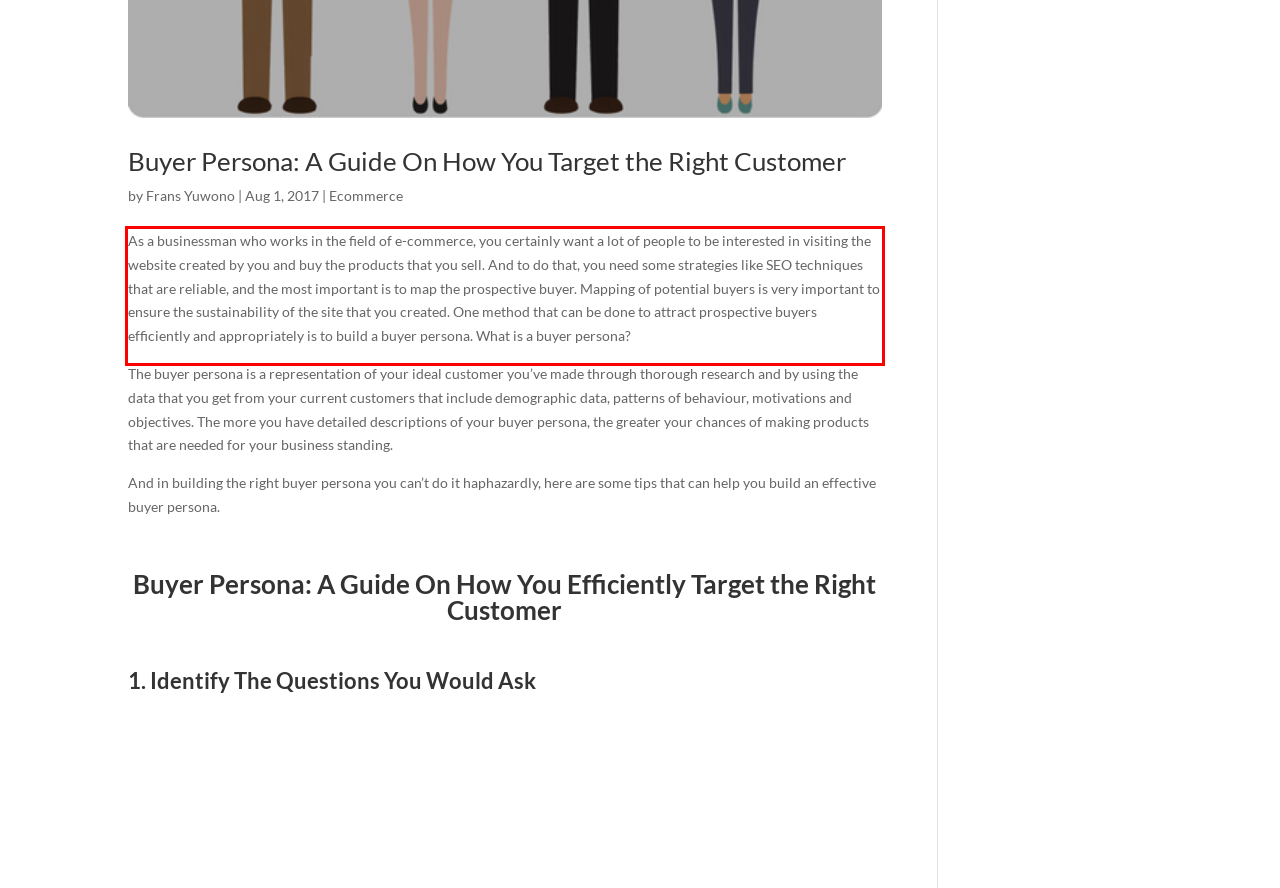Analyze the screenshot of a webpage where a red rectangle is bounding a UI element. Extract and generate the text content within this red bounding box.

As a businessman who works in the field of e-commerce, you certainly want a lot of people to be interested in visiting the website created by you and buy the products that you sell. And to do that, you need some strategies like SEO techniques that are reliable, and the most important is to map the prospective buyer. Mapping of potential buyers is very important to ensure the sustainability of the site that you created. One method that can be done to attract prospective buyers efficiently and appropriately is to build a buyer persona. What is a buyer persona?